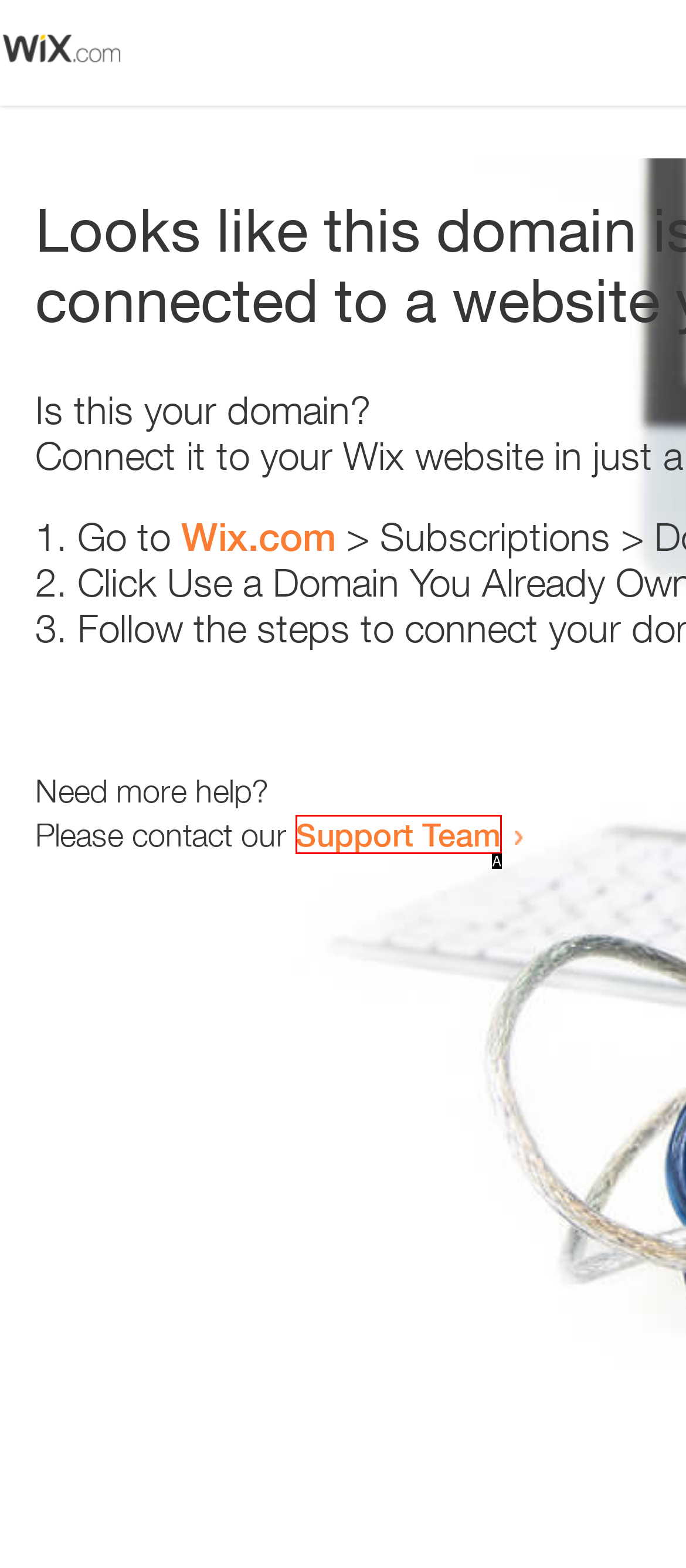Match the following description to the correct HTML element: Support Team Indicate your choice by providing the letter.

A